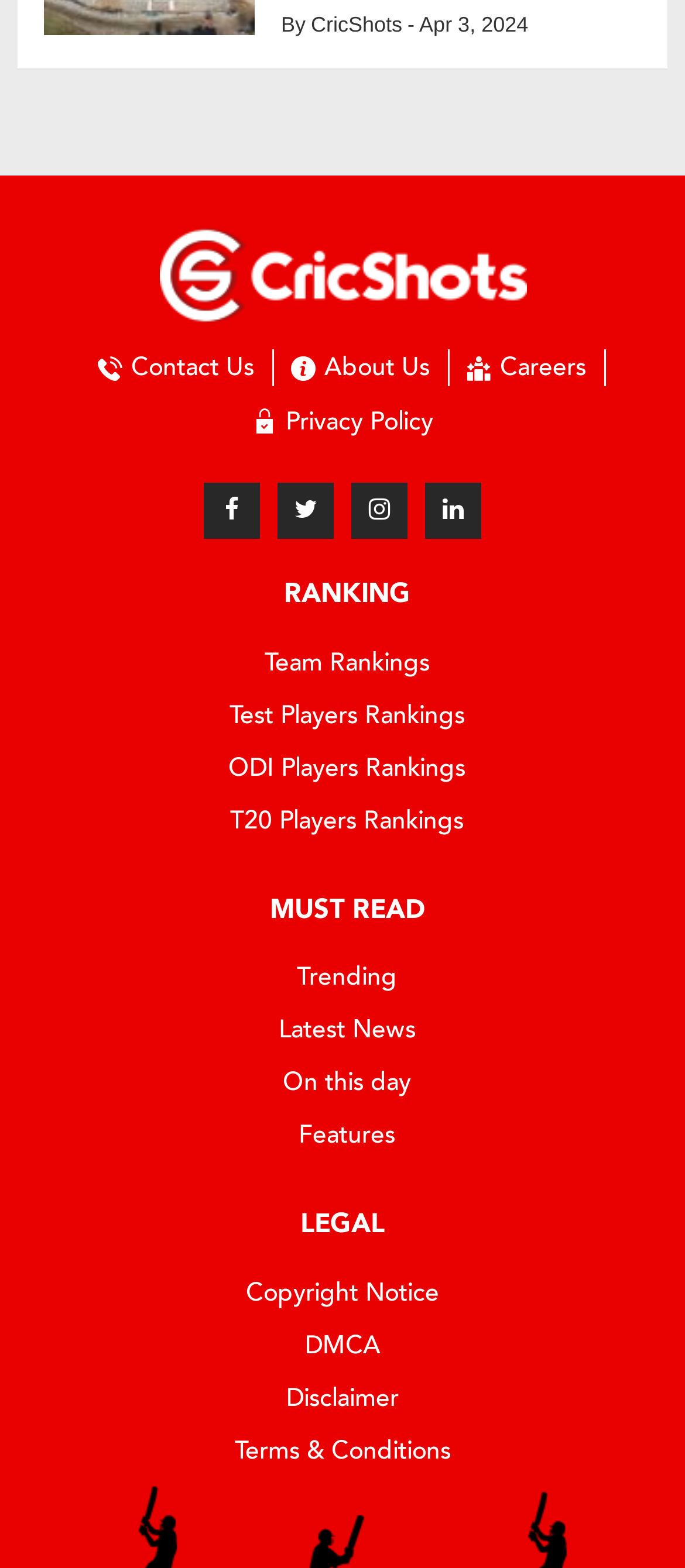Identify the bounding box of the UI element that matches this description: "Contact Us".

[0.117, 0.223, 0.399, 0.246]